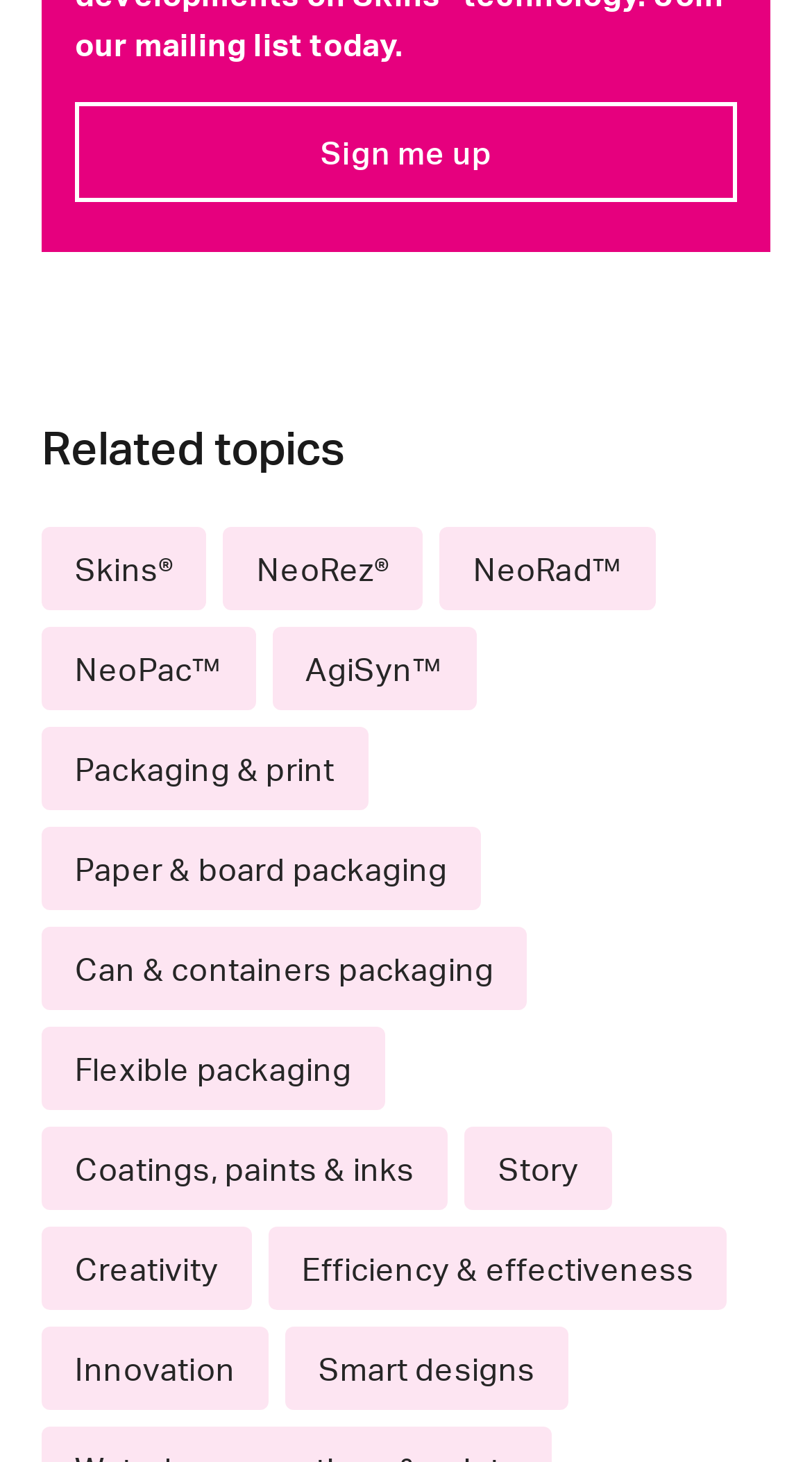How many sections are there after 'Related topics'?
Look at the image and respond with a one-word or short-phrase answer.

4